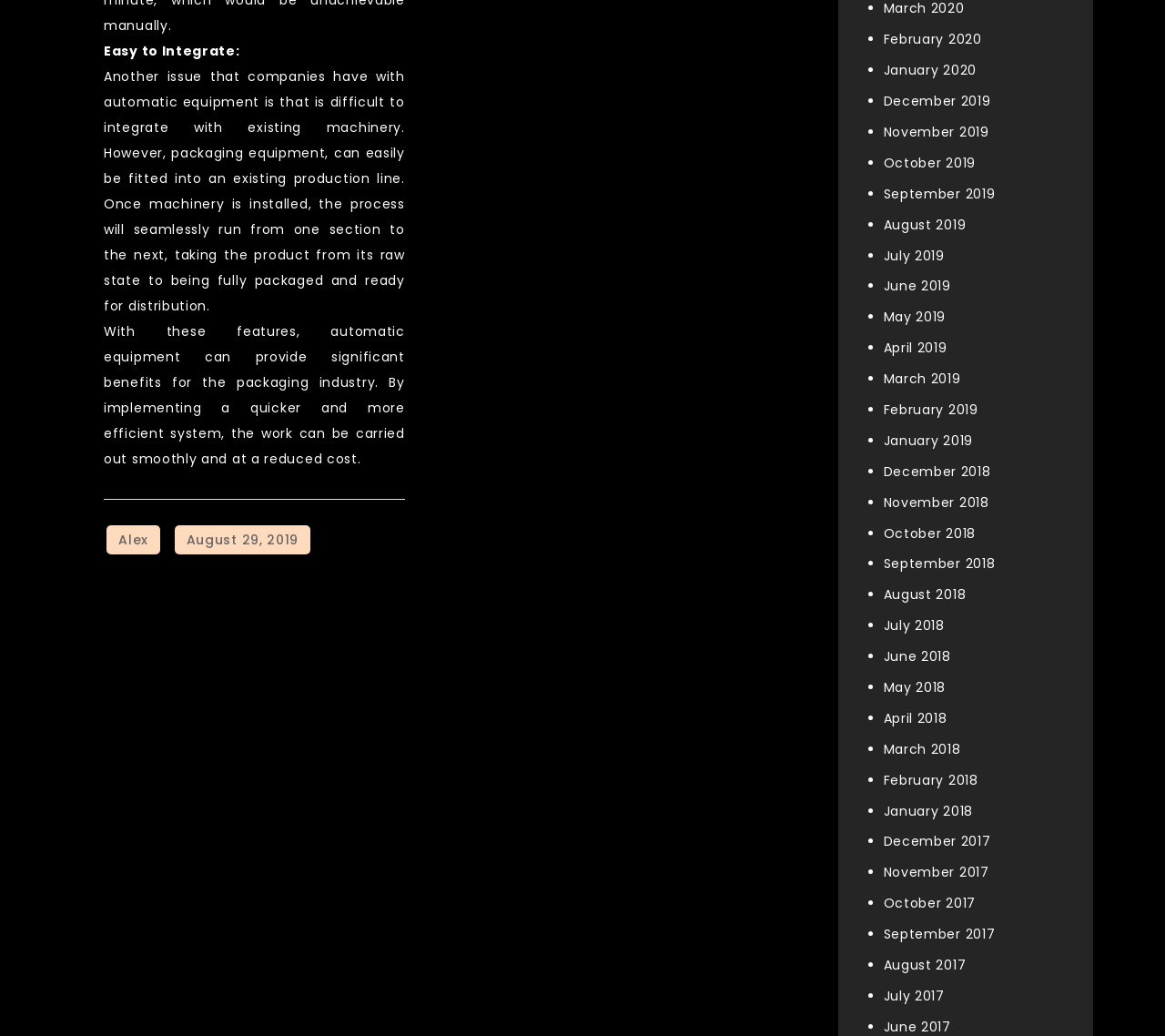Please determine the bounding box coordinates of the element's region to click in order to carry out the following instruction: "click on the link to view posts from August 2019". The coordinates should be four float numbers between 0 and 1, i.e., [left, top, right, bottom].

[0.758, 0.208, 0.829, 0.226]